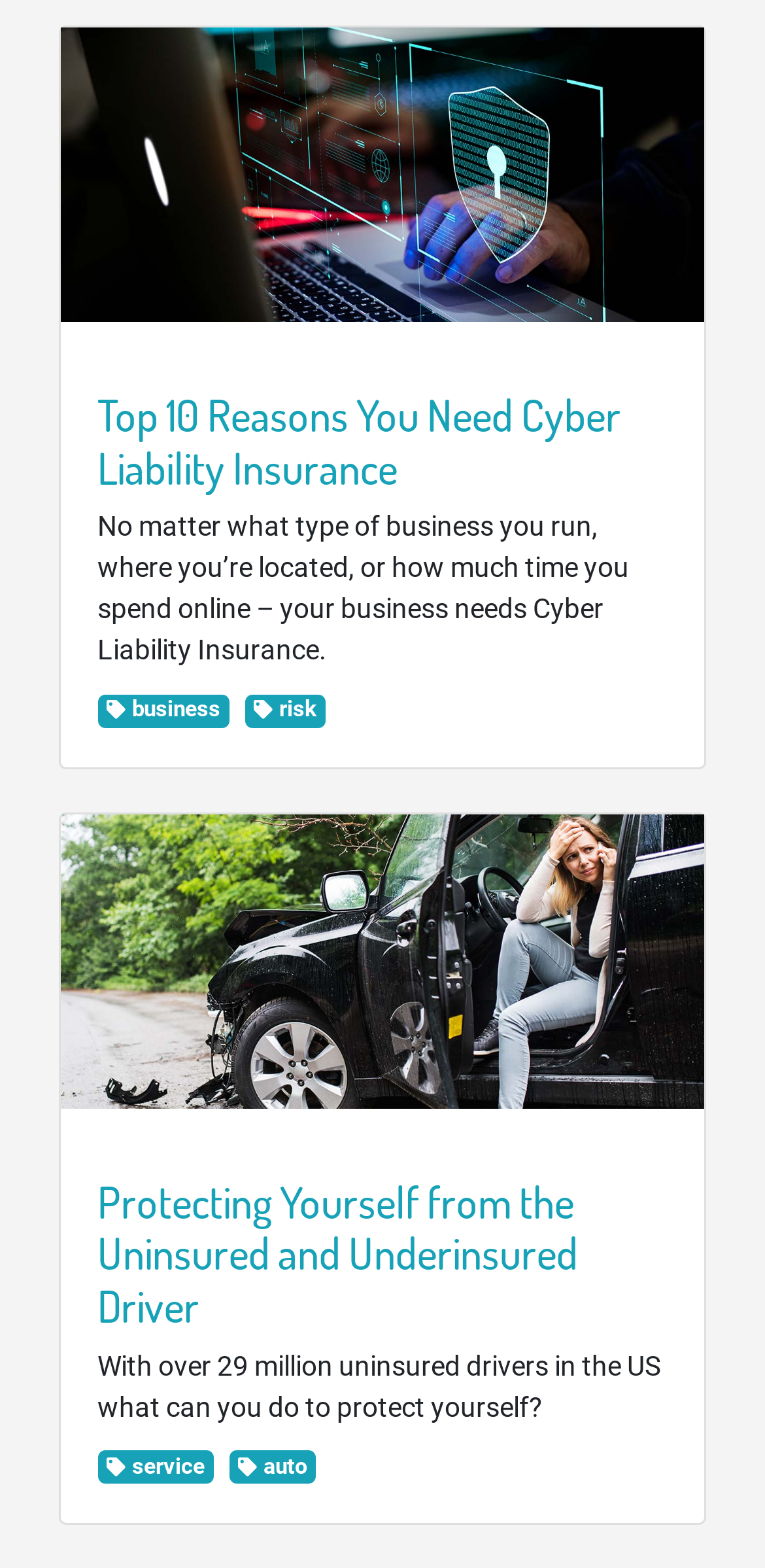Specify the bounding box coordinates of the area that needs to be clicked to achieve the following instruction: "Explore Santa Monica Hotel's new look and enhanced amenities".

None